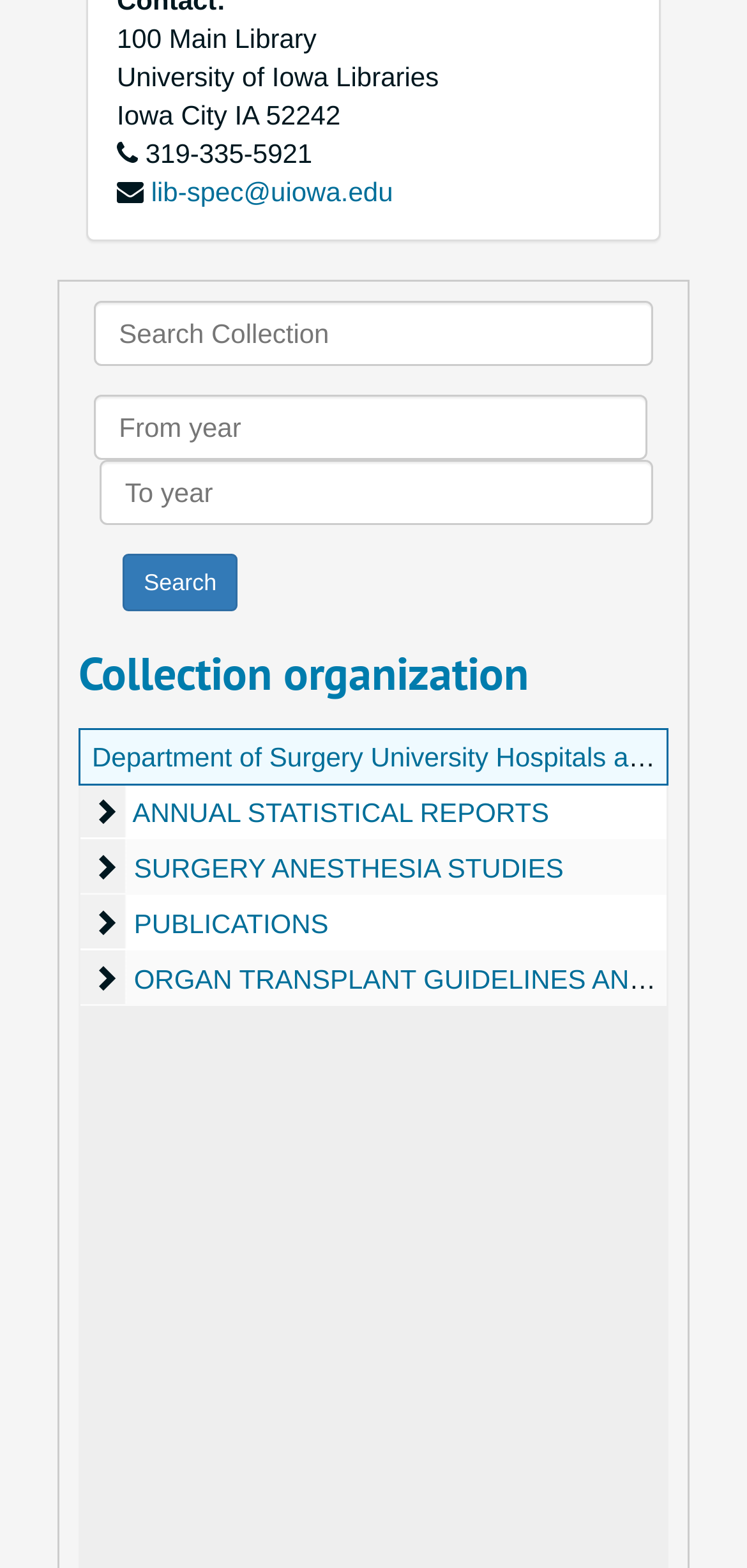Please answer the following question using a single word or phrase: 
What is the email address listed on the page?

lib-spec@uiowa.edu